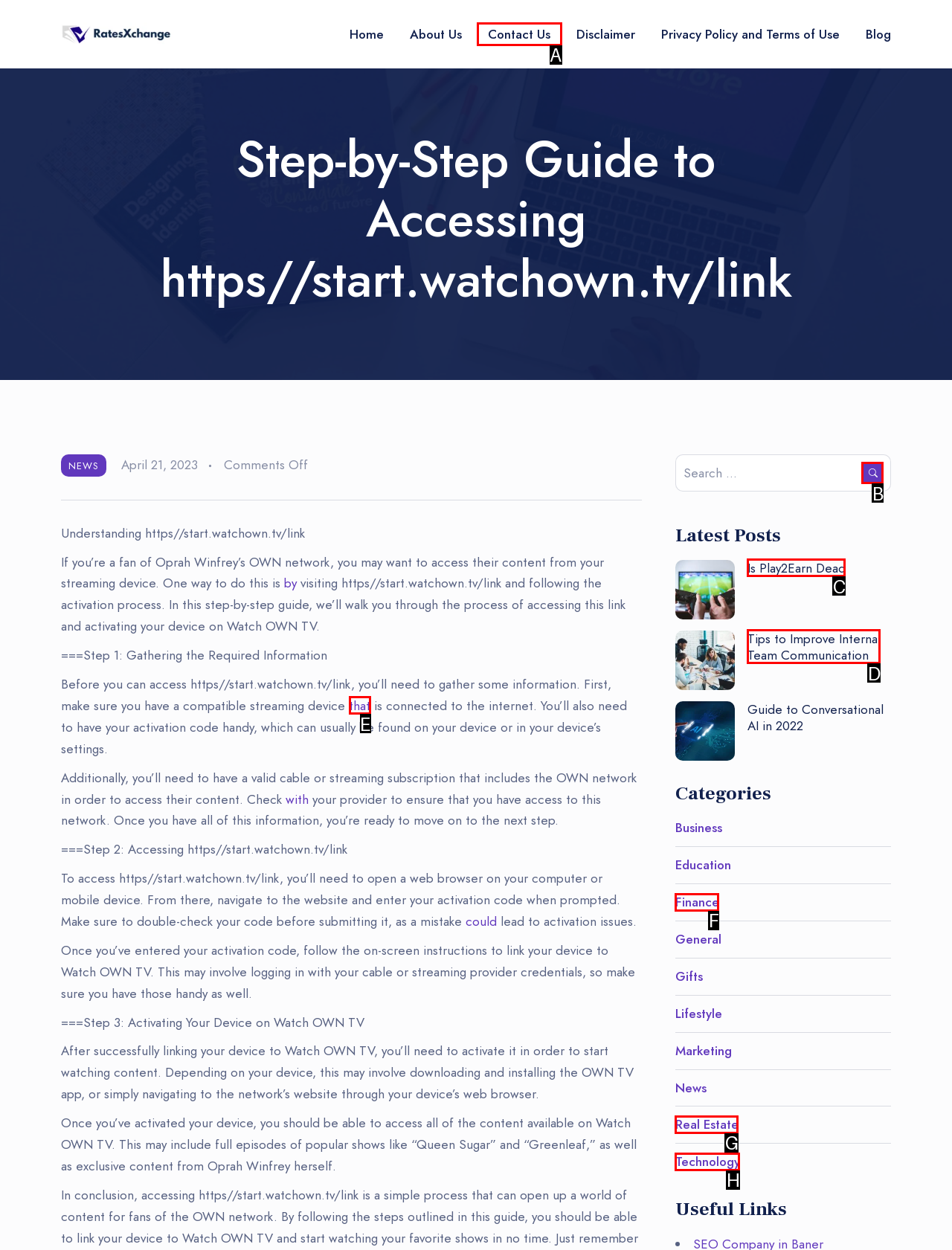Which lettered option should be clicked to achieve the task: Search for something? Choose from the given choices.

B